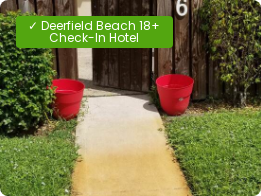Give an elaborate caption for the image.

The image showcases the entrance to a hotel designated for guests aged 18 and older in Deerfield Beach. A well-maintained pathway leads to a wooden entrance marked with the number '6.' On either side of the path, vibrant red buckets add a pop of color against the lush green grass, enhancing the welcoming atmosphere. Above the doorway, a sign proudly indicates "Deerfield Beach 18+ Check-In Hotel," affirming the establishment's policy for adult guests and highlighting it as a suitable accommodation choice for young travelers seeking relaxation and enjoyment in the area.